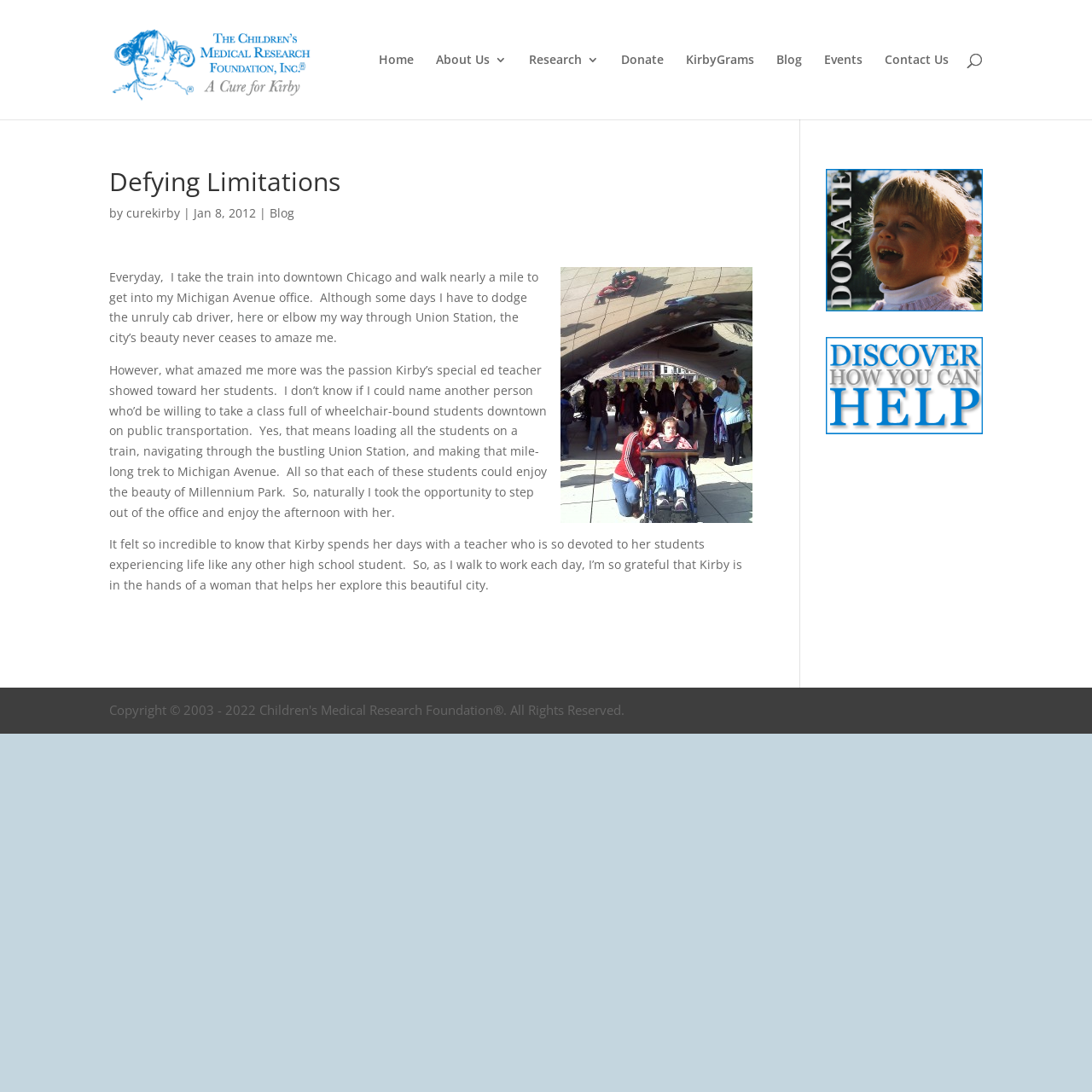What is the name of the park mentioned in the blog post?
Provide a concise answer using a single word or phrase based on the image.

Millennium Park